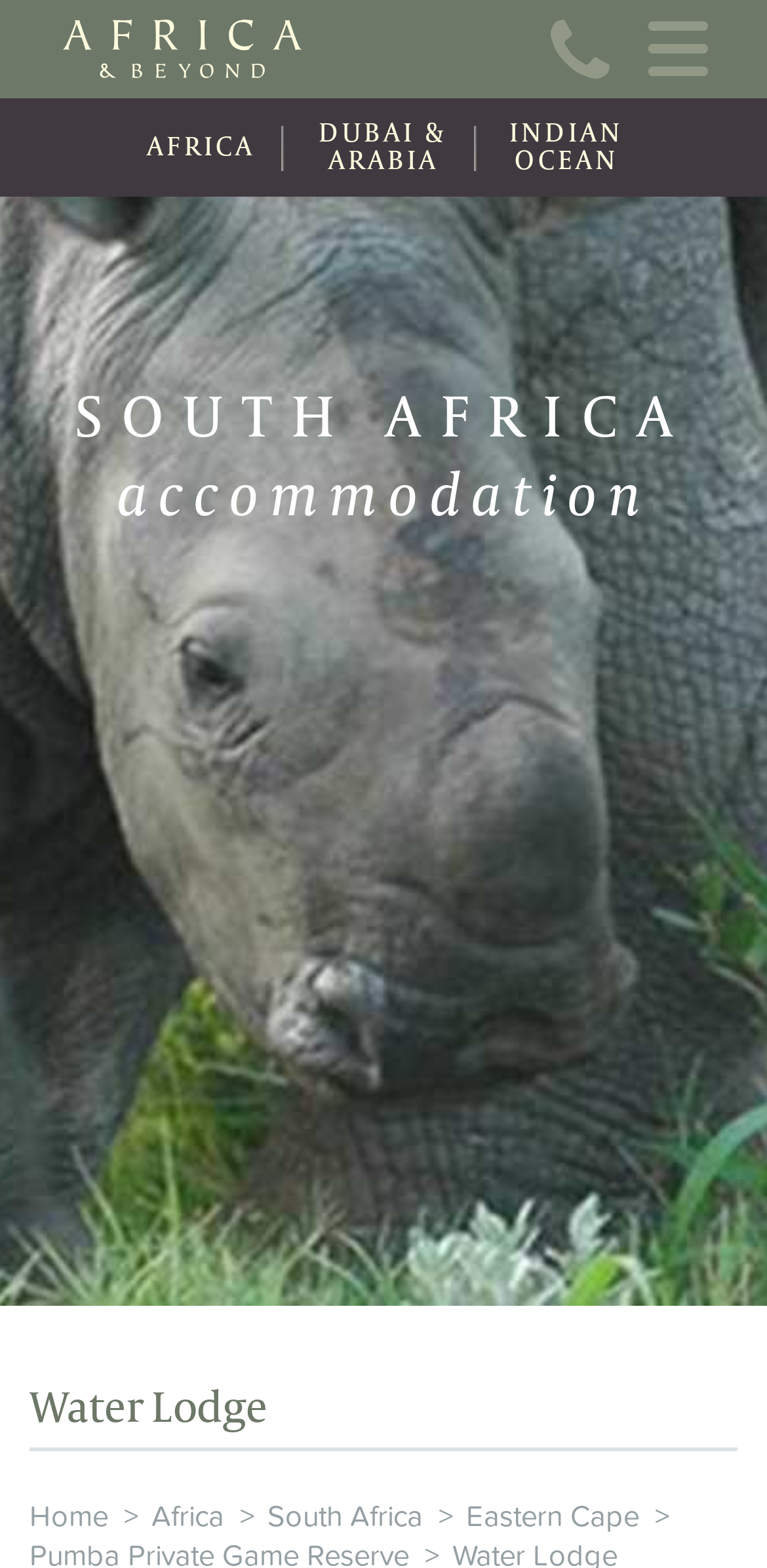Please find and generate the text of the main heading on the webpage.

Added to wishlist!